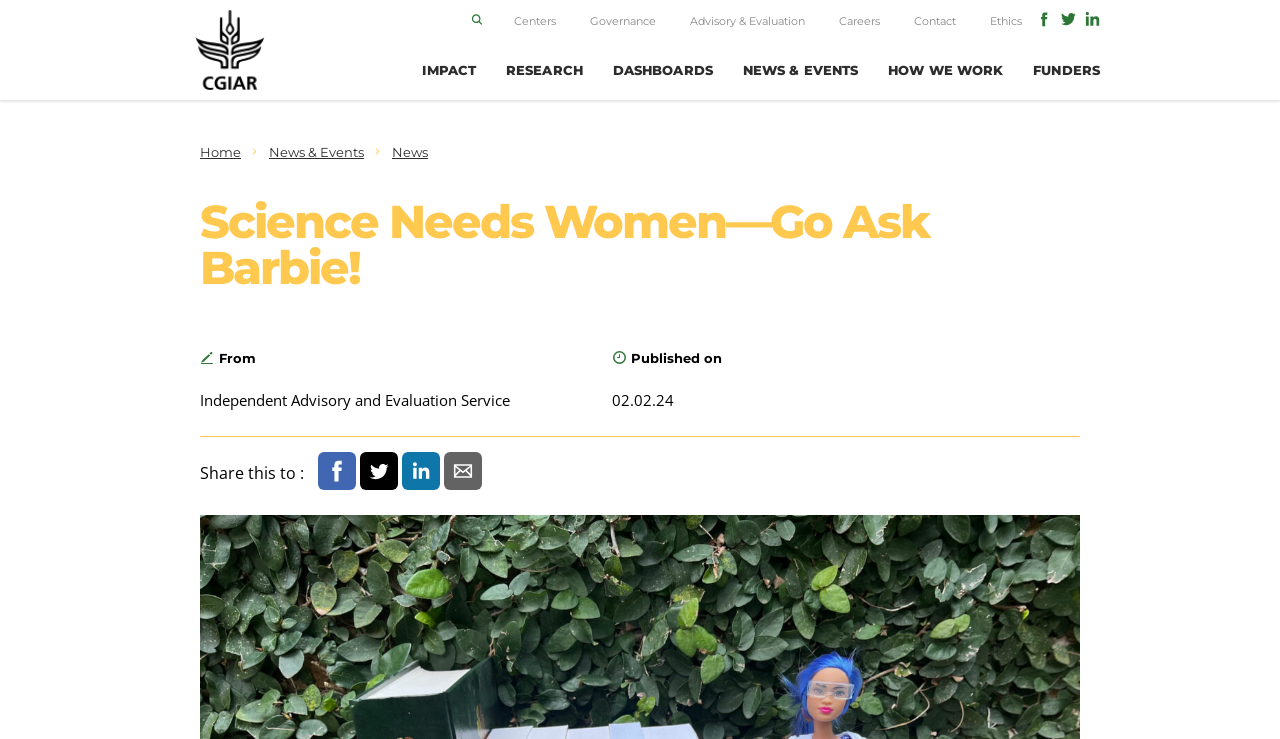What is the function of the icons next to 'Share this to :'?
Can you provide an in-depth and detailed response to the question?

I found a static text 'Share this to :' followed by several icons, which suggests that the function of these icons is to share the content on different platforms.